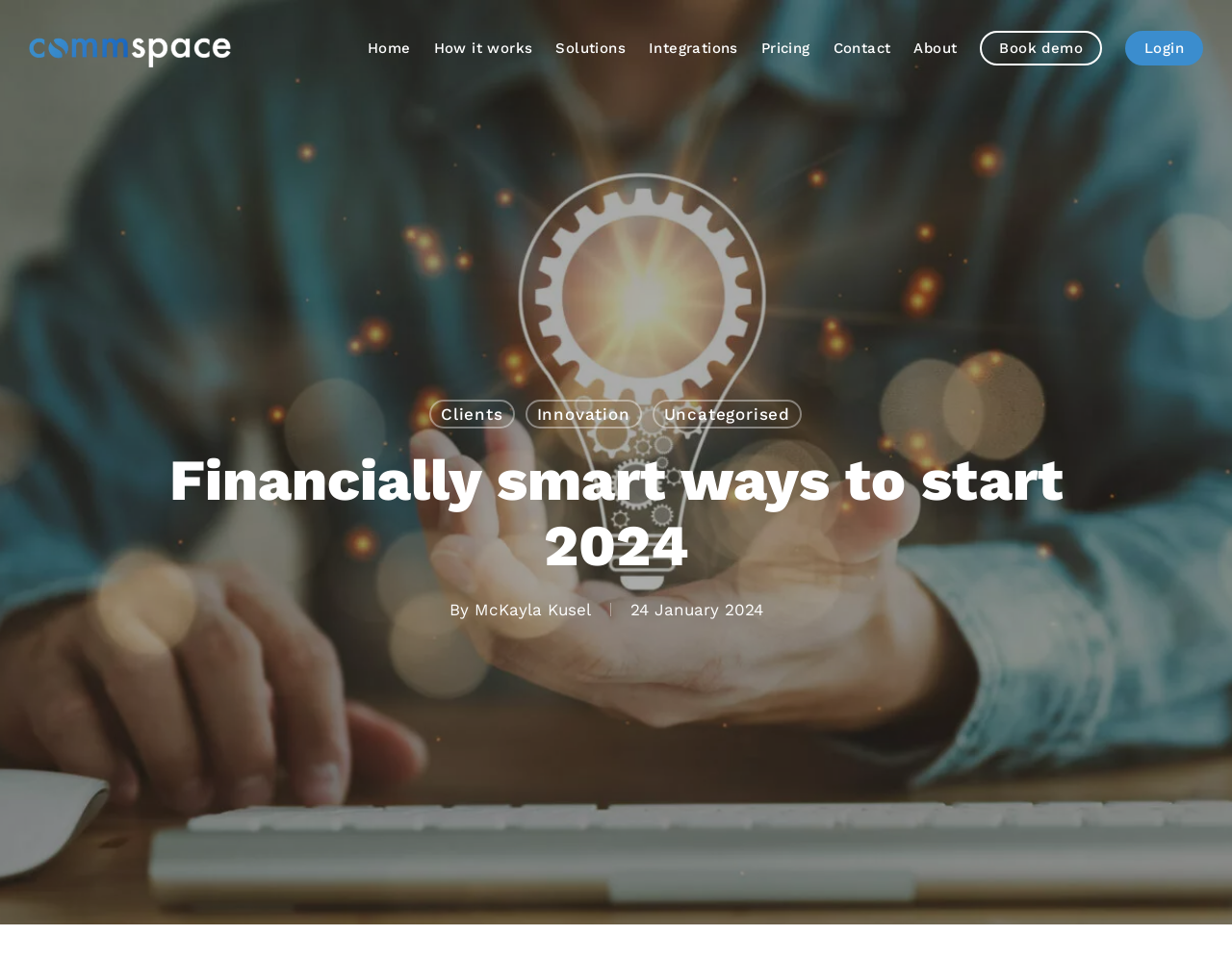Pinpoint the bounding box coordinates of the clickable element needed to complete the instruction: "Click on the 'Home' link". The coordinates should be provided as four float numbers between 0 and 1: [left, top, right, bottom].

[0.289, 0.043, 0.343, 0.058]